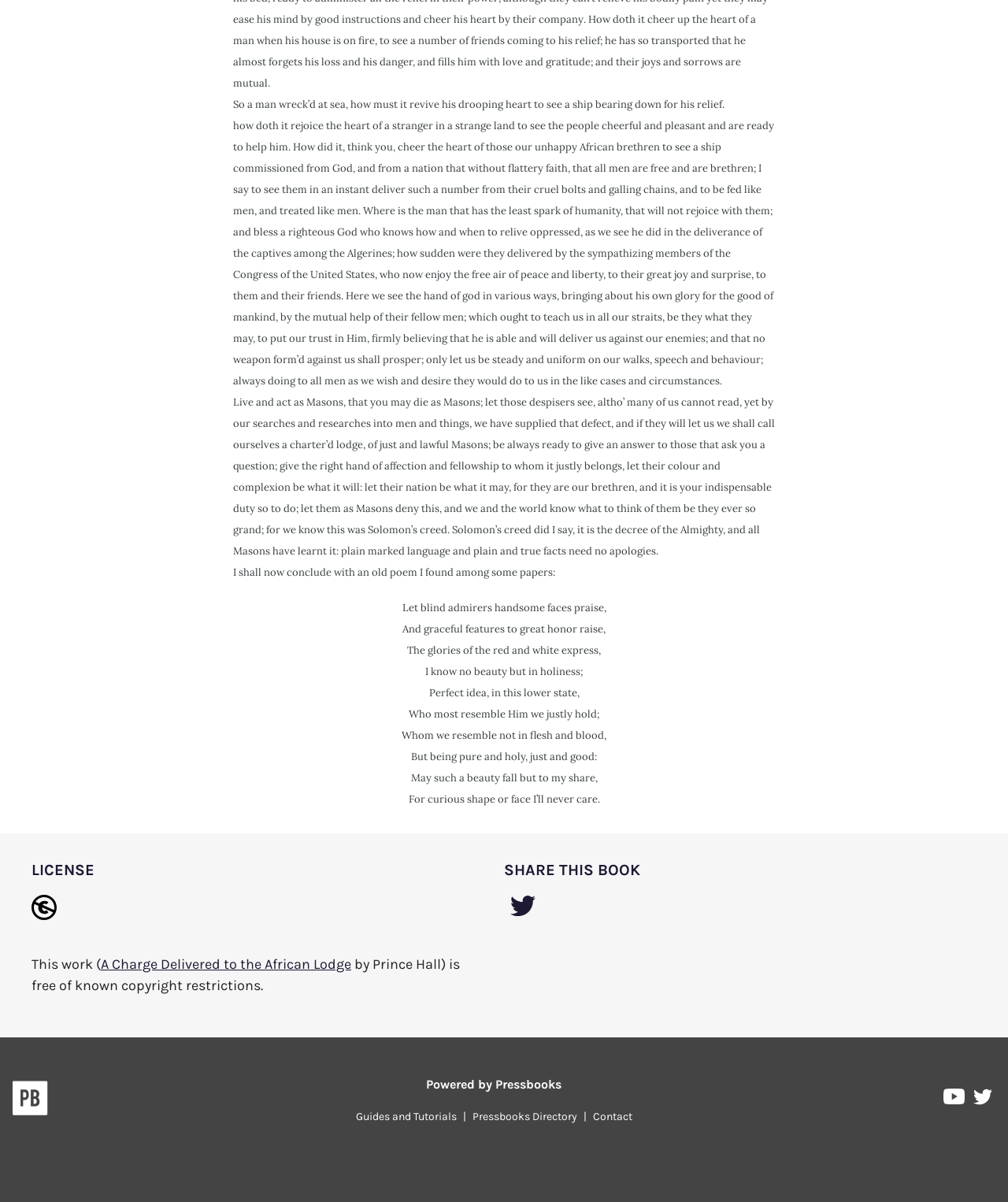Please give a succinct answer to the question in one word or phrase:
How many social media platforms are mentioned?

Three